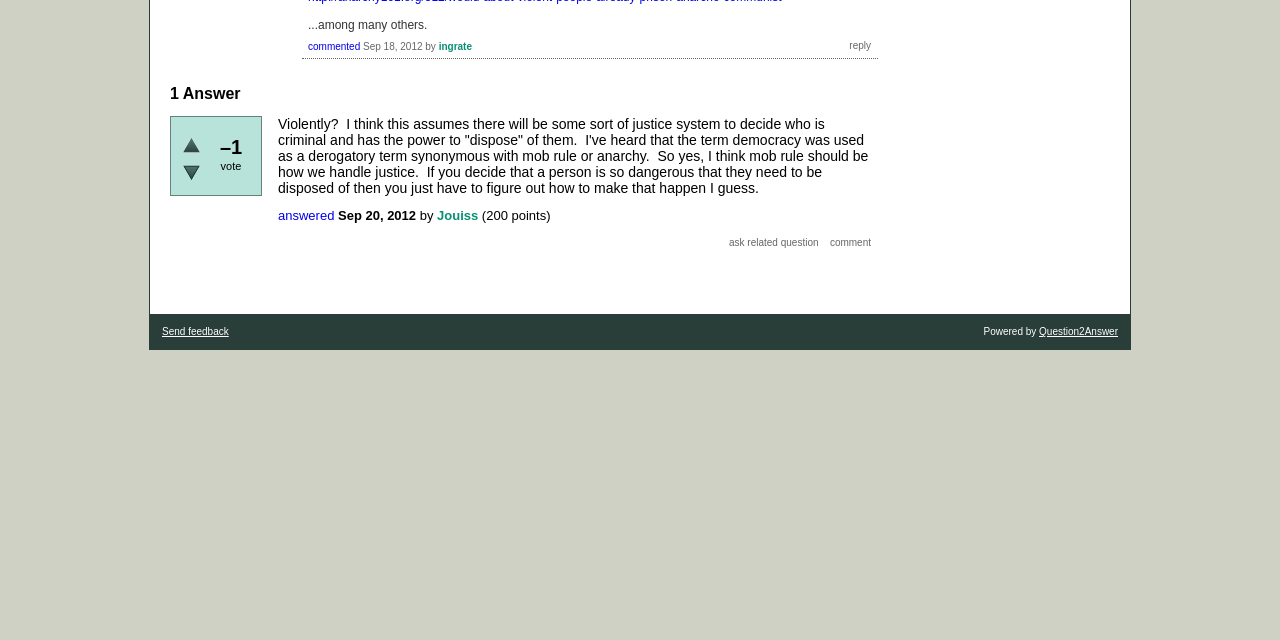Based on the element description, predict the bounding box coordinates (top-left x, top-left y, bottom-right x, bottom-right y) for the UI element in the screenshot: answered

[0.217, 0.325, 0.261, 0.349]